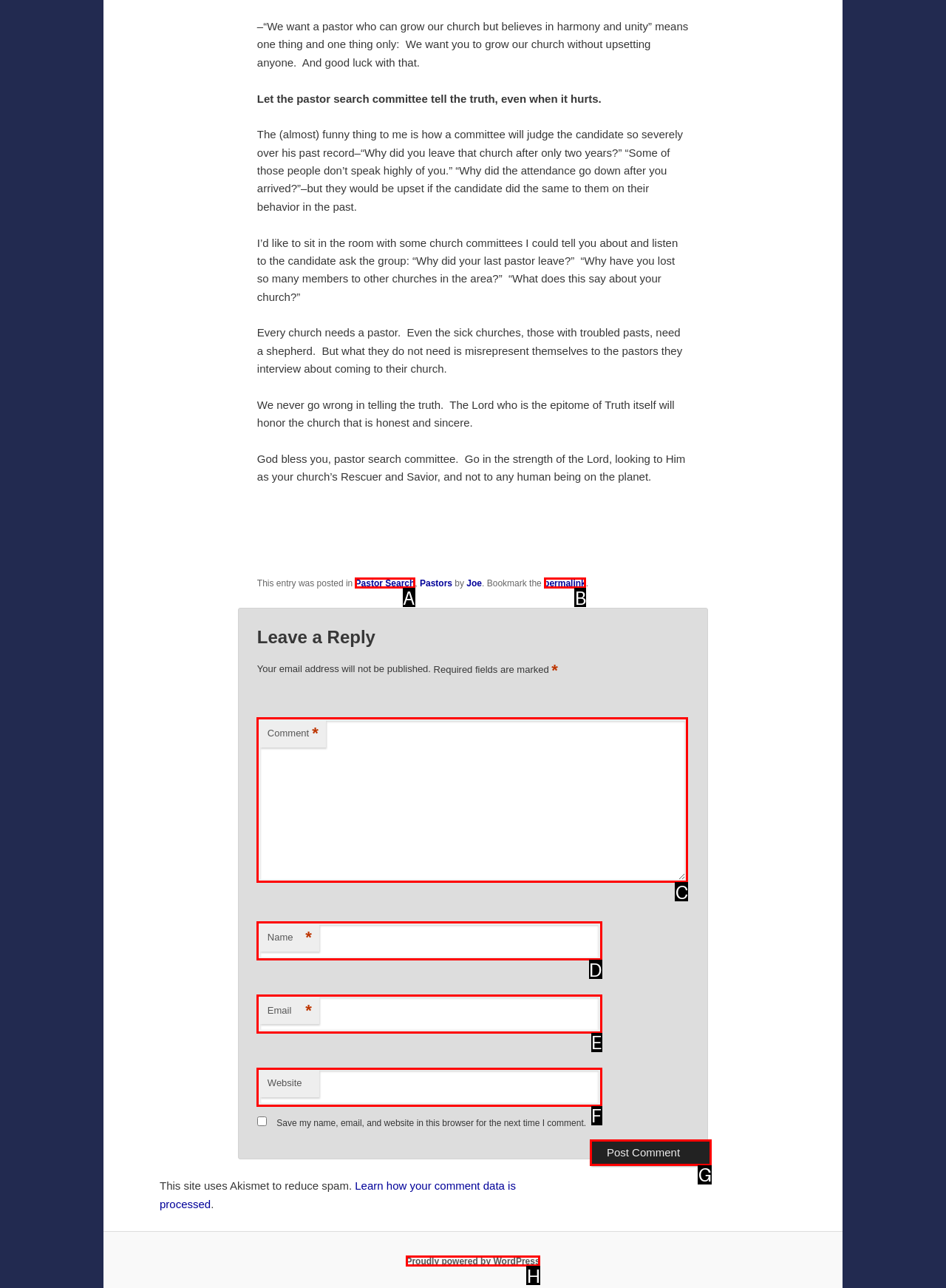Specify which UI element should be clicked to accomplish the task: Click the 'Post Comment' button. Answer with the letter of the correct choice.

G